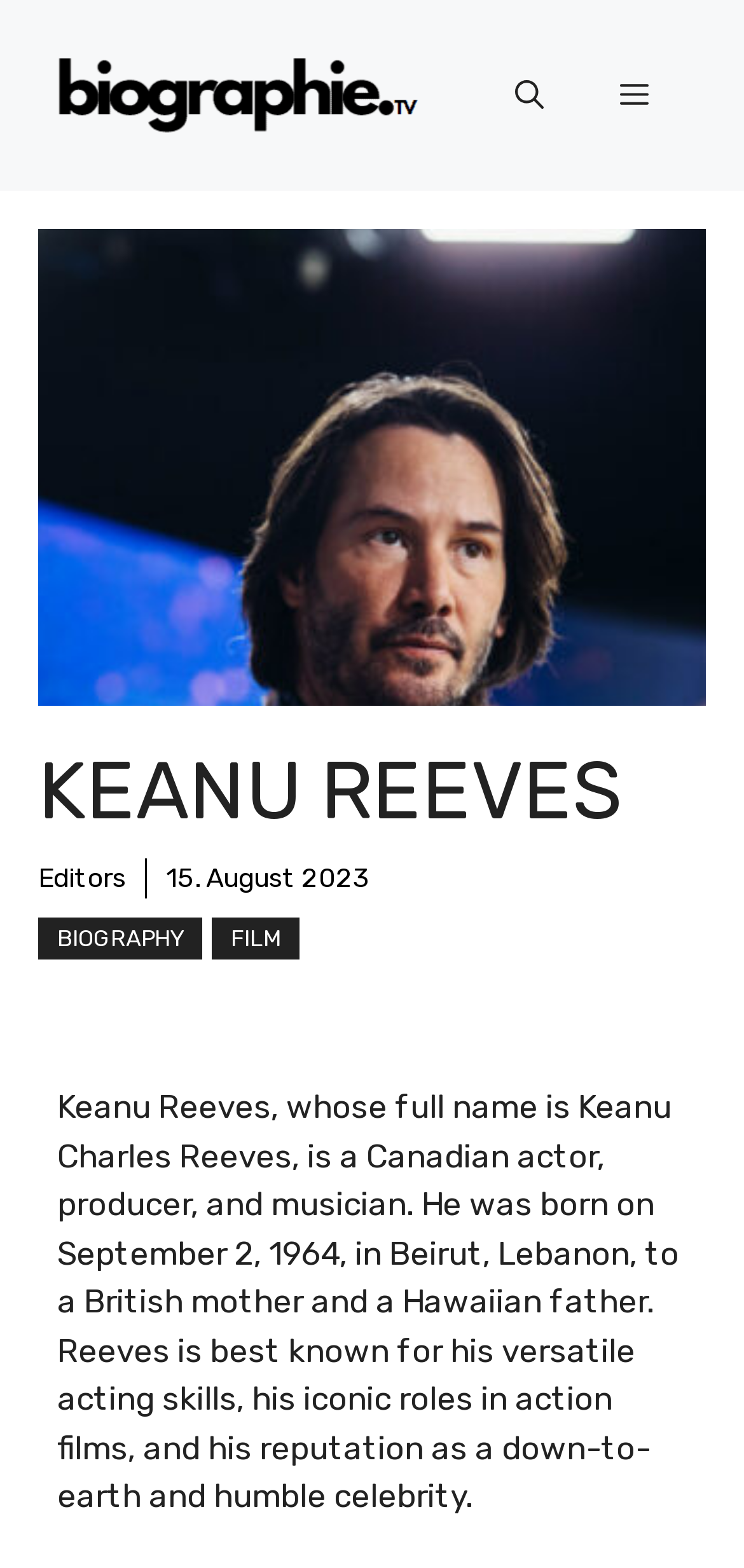Examine the image carefully and respond to the question with a detailed answer: 
Where was Keanu Reeves born?

The answer can be found in the paragraph of text below the image of Keanu Reeves, which states 'He was born on September 2, 1964, in Beirut, Lebanon, to a British mother and a Hawaiian father.'